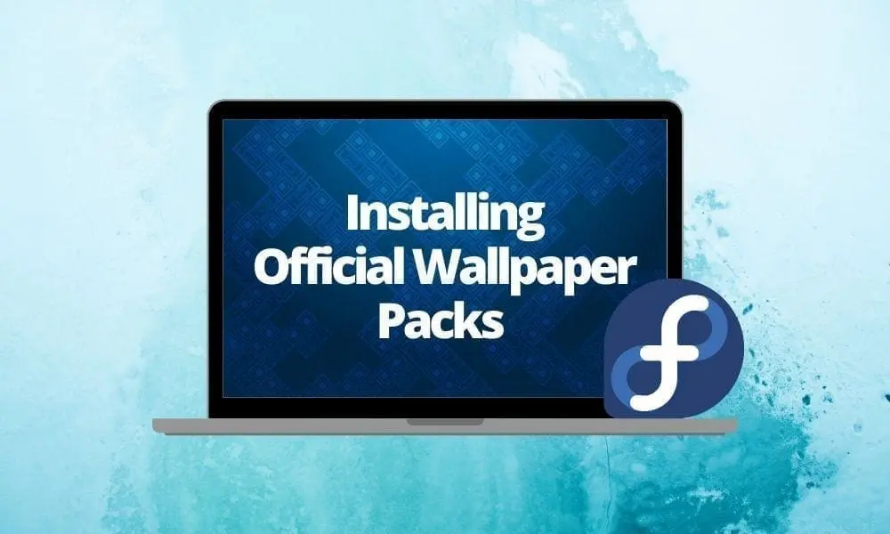What is the shape of the Fedora logo?
Refer to the image and respond with a one-word or short-phrase answer.

circular